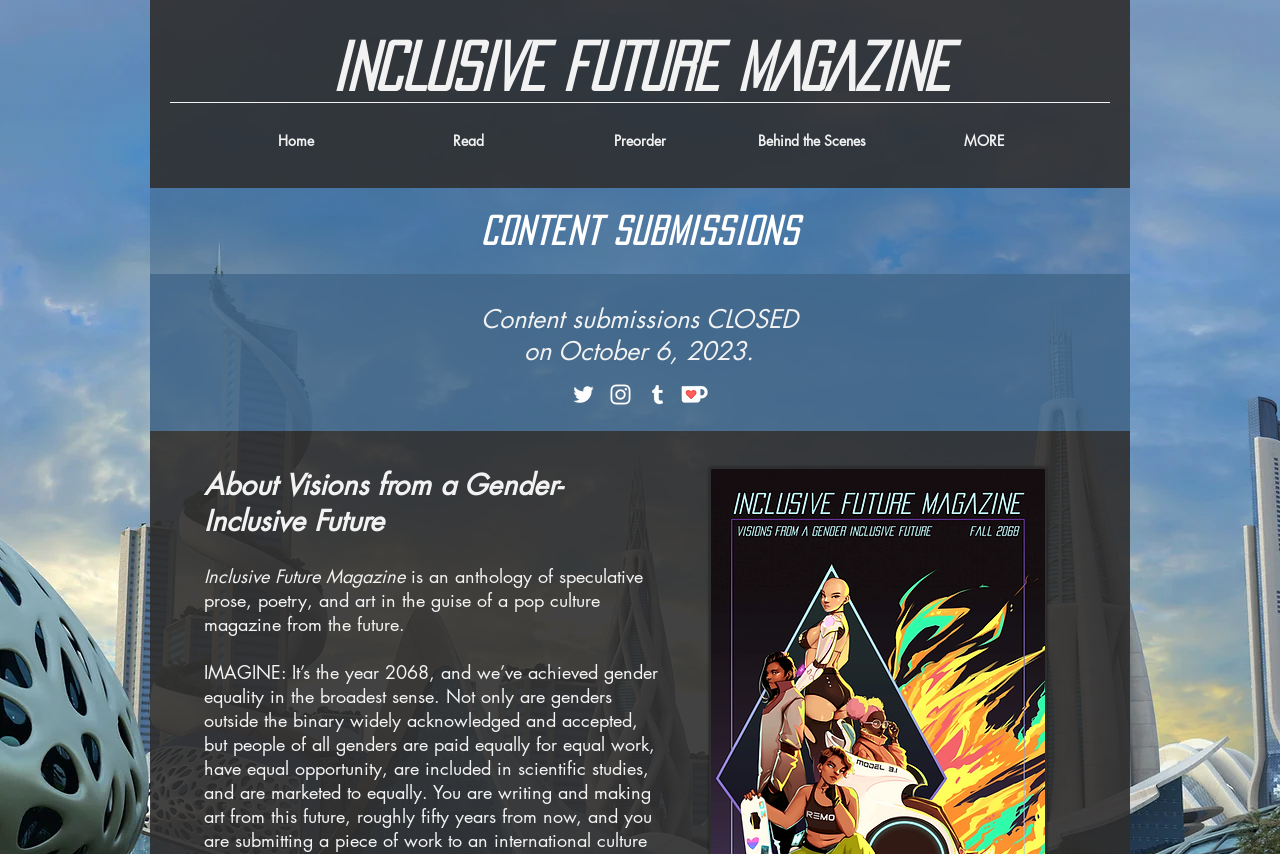What is the name of the magazine?
Provide an in-depth answer to the question, covering all aspects.

The name of the magazine can be found in the heading element at the top of the page, which reads 'INCLUSIVE FUTURE MAGAZINE'. This is also confirmed by the link element with the same text.